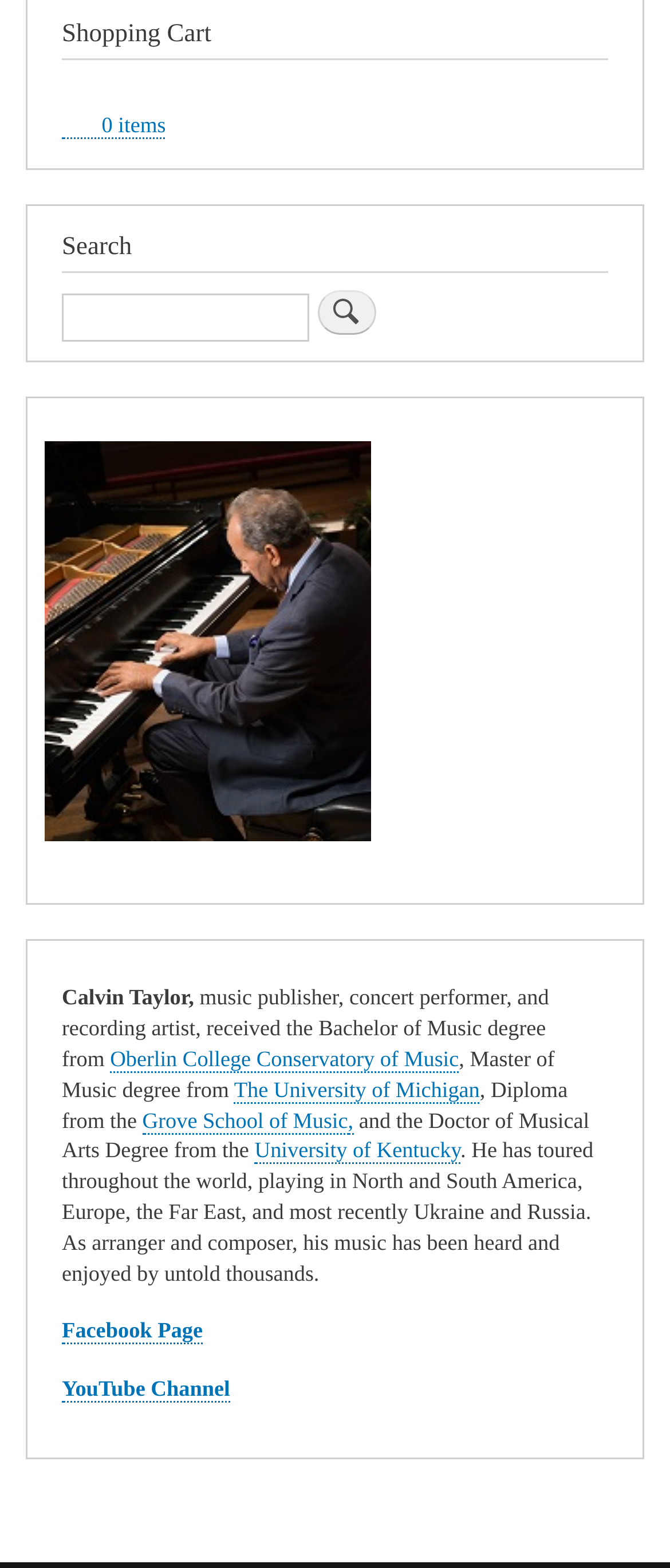Please locate the UI element described by "value="Search"" and provide its bounding box coordinates.

[0.474, 0.185, 0.562, 0.213]